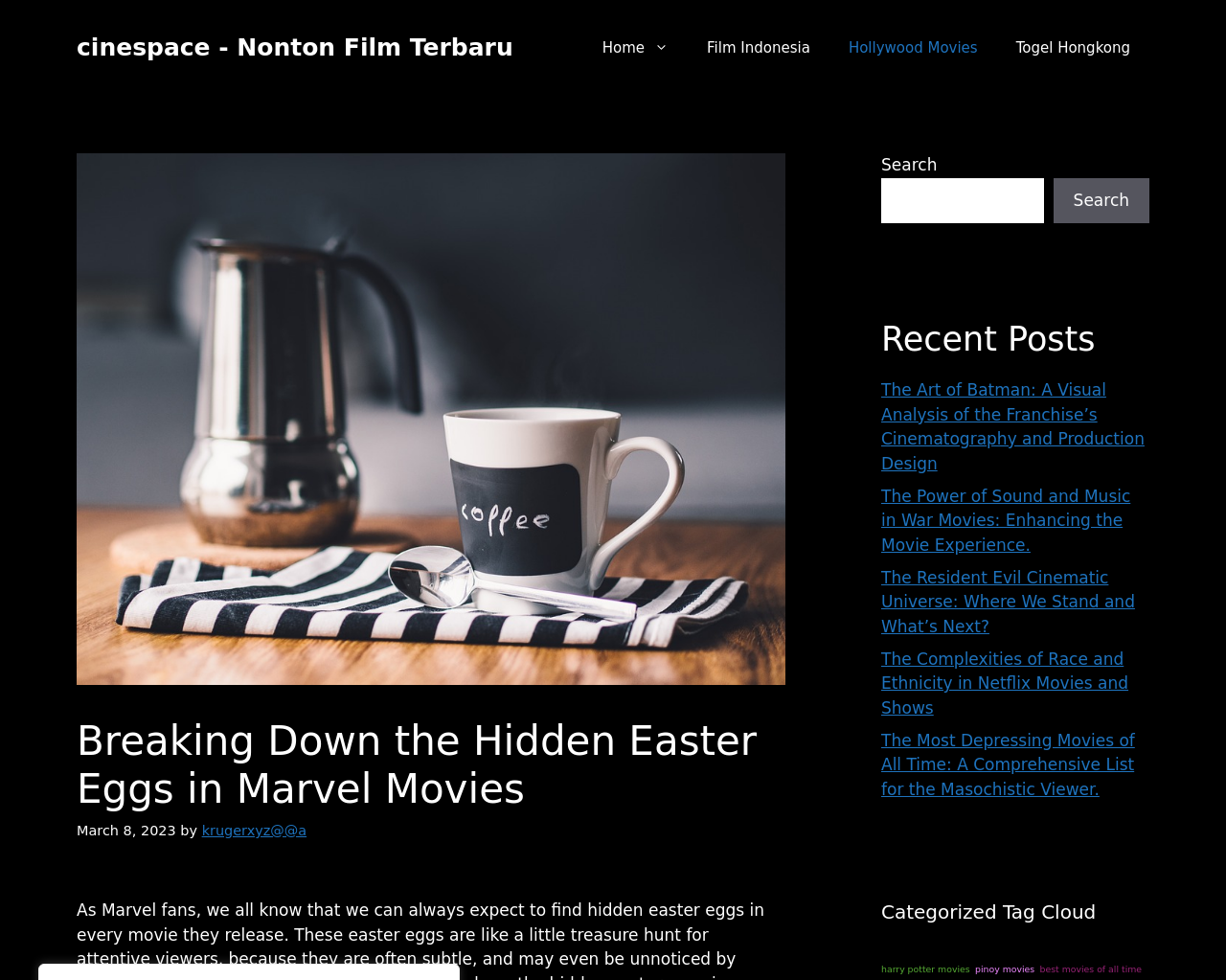Given the element description: "parent_node: Search name="s"", predict the bounding box coordinates of the UI element it refers to, using four float numbers between 0 and 1, i.e., [left, top, right, bottom].

[0.719, 0.181, 0.851, 0.228]